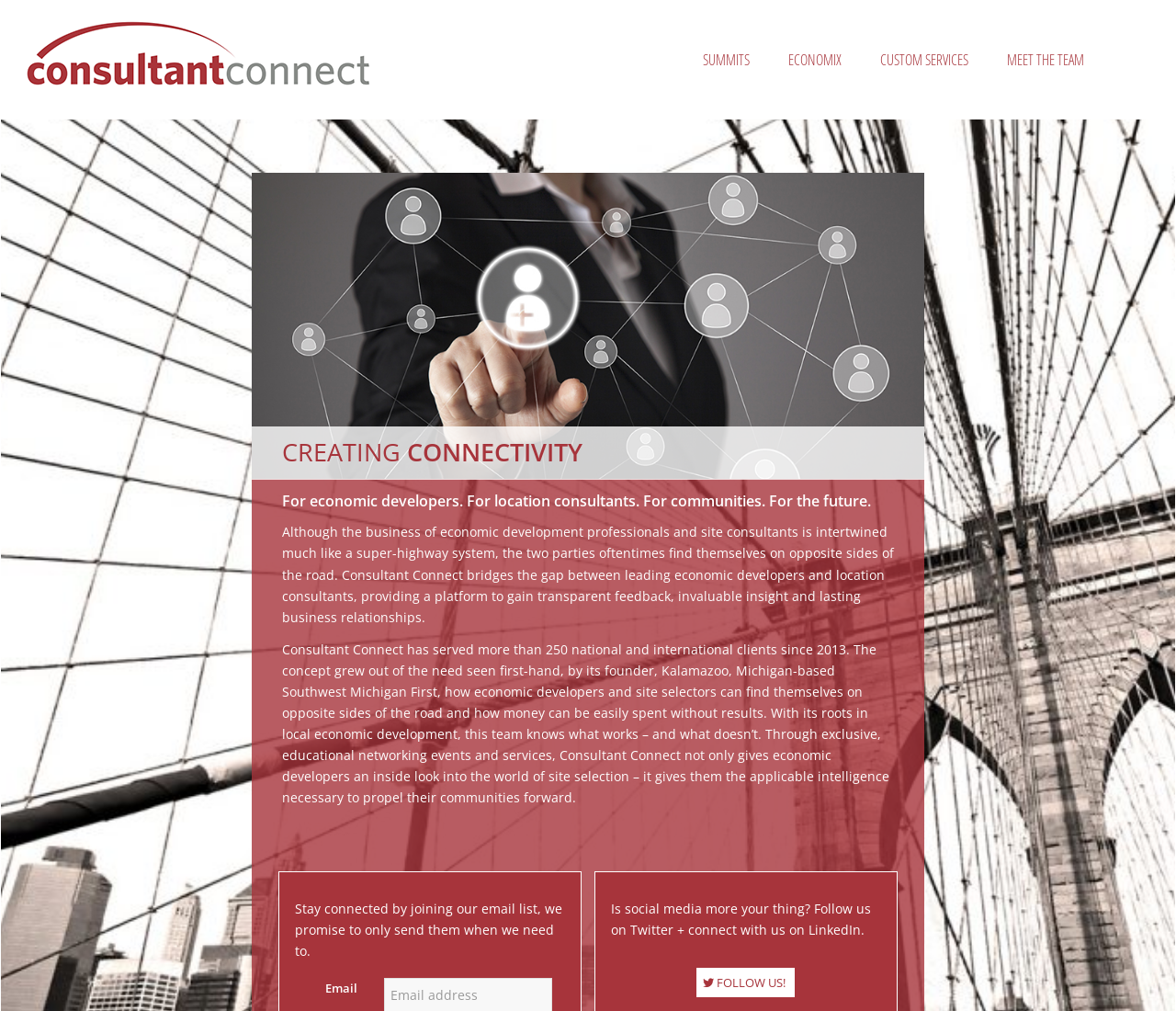Please give a succinct answer using a single word or phrase:
How many clients has Consultant Connect served?

More than 250